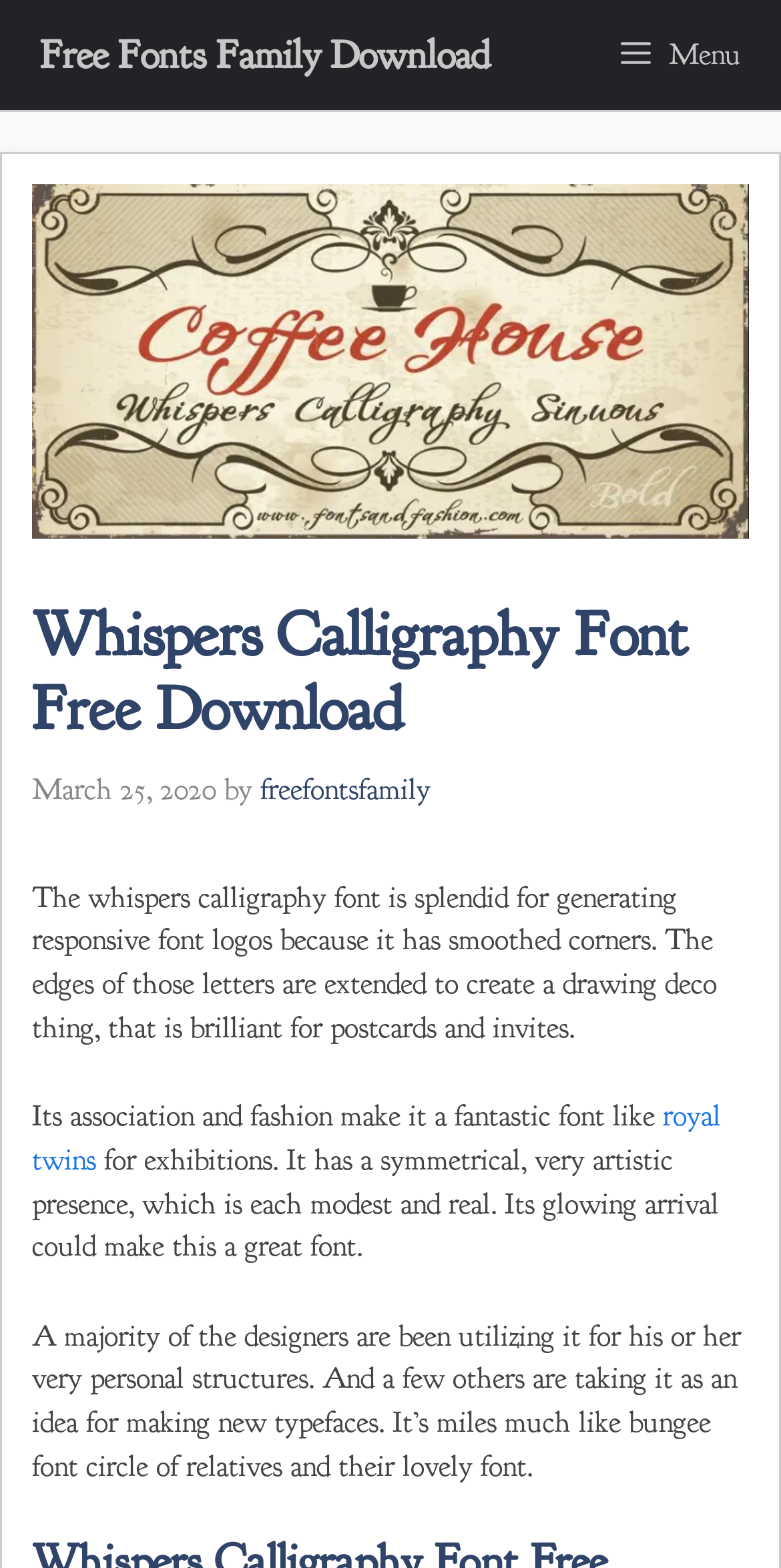Extract the primary headline from the webpage and present its text.

Whispers Calligraphy Font Free Download